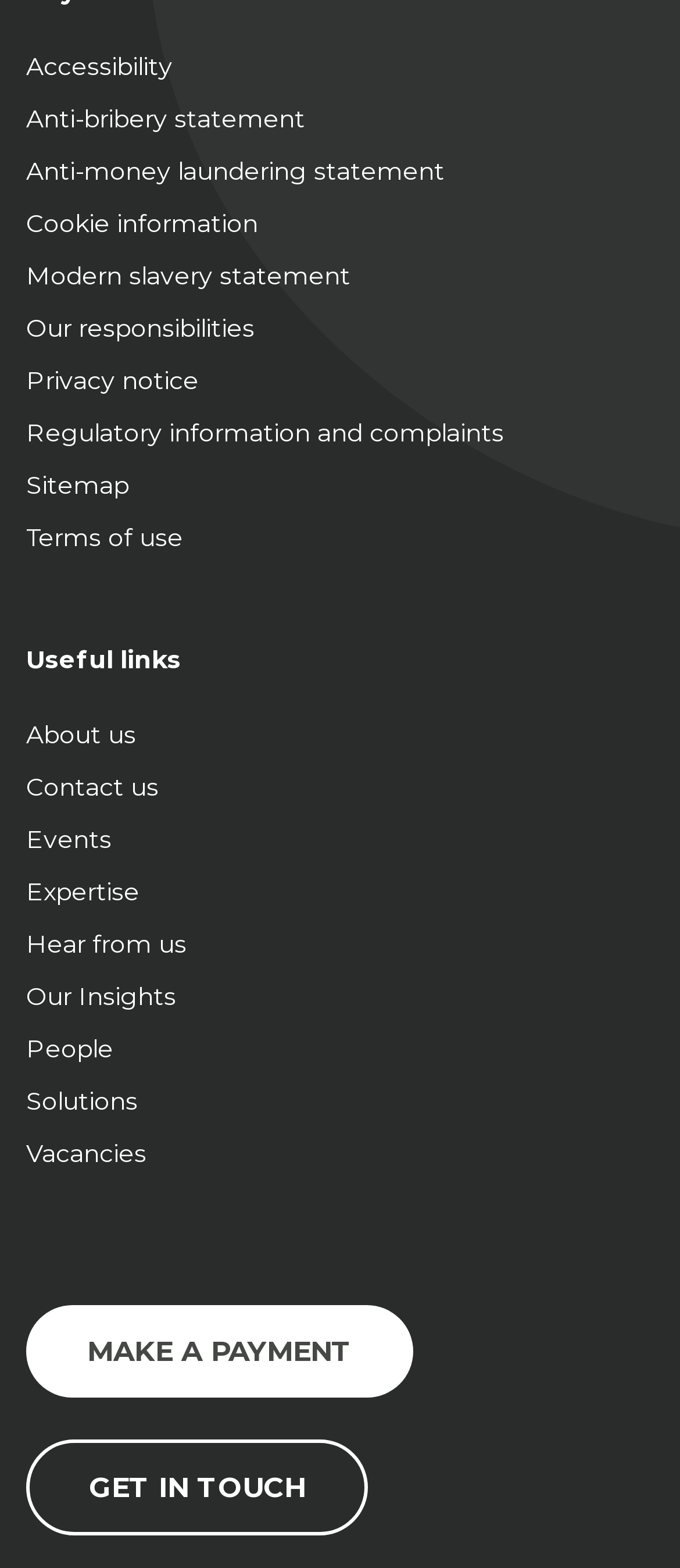Determine the bounding box coordinates for the area that needs to be clicked to fulfill this task: "Get in touch with us". The coordinates must be given as four float numbers between 0 and 1, i.e., [left, top, right, bottom].

[0.038, 0.918, 0.541, 0.98]